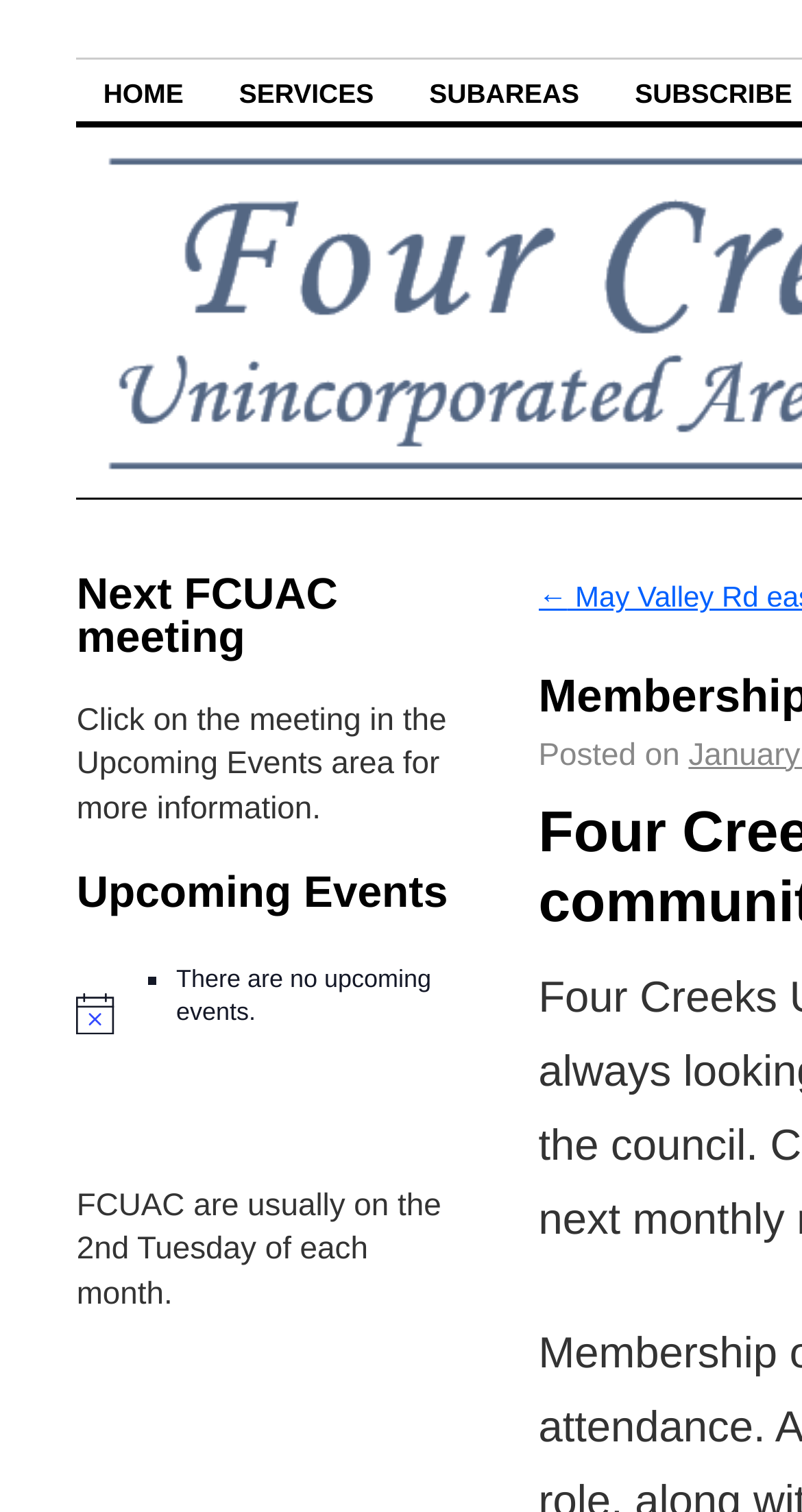Generate an in-depth caption that captures all aspects of the webpage.

The webpage is about membership recruitment for Four Creeks UAC. At the top, there are three links: "HOME", "SERVICES", and "SUBAREAS", positioned horizontally next to each other. 

Below these links, there is a section with a heading "Next FCUAC meeting" followed by a paragraph of text that provides information about the meeting, including a note to click on the meeting in the "Upcoming Events" area for more details. 

The "Upcoming Events" section is located below the meeting information, and it contains an alert with an image and a list marker. The alert announces that there are no upcoming events. 

At the bottom of the page, there is a note stating that FCUAC meetings are usually held on the 2nd Tuesday of each month.